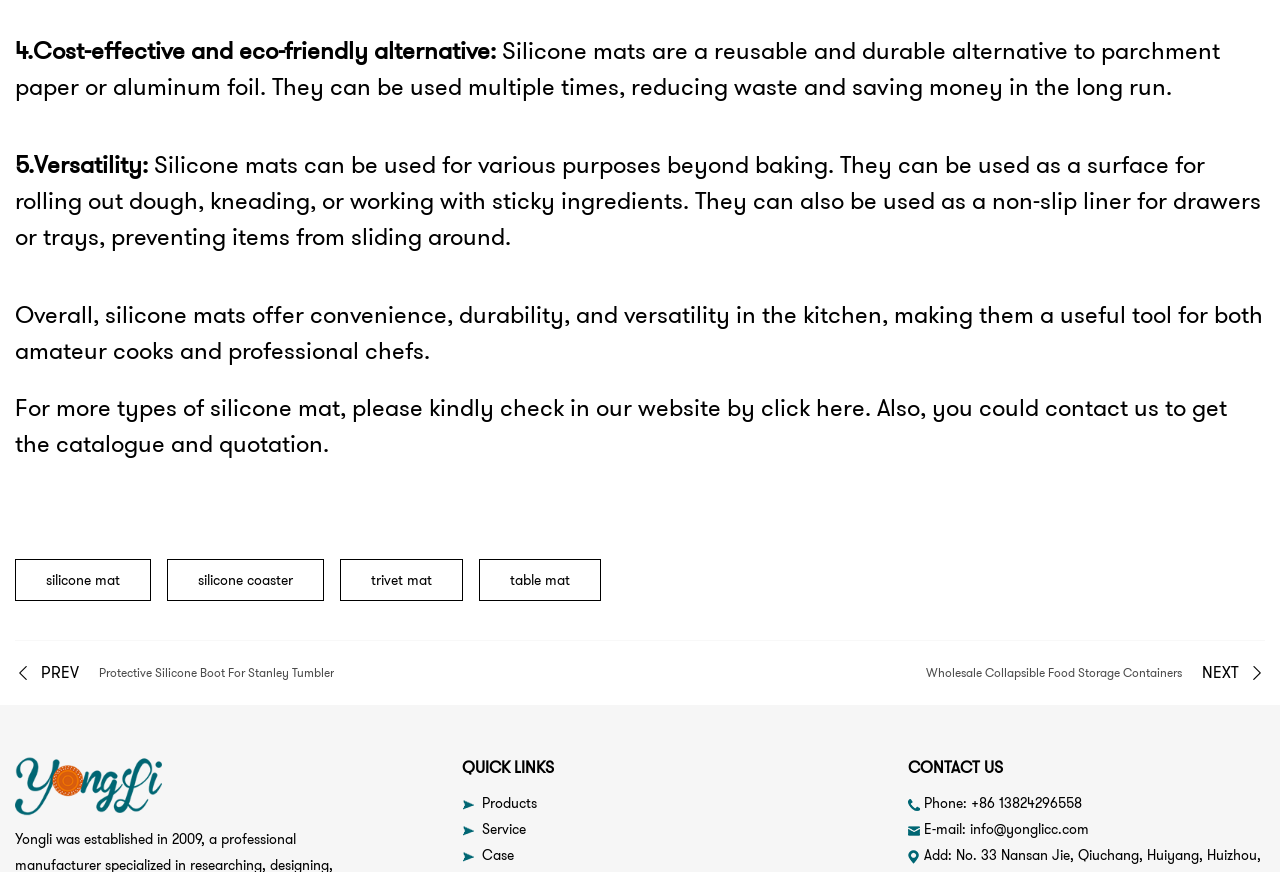Answer the question below with a single word or a brief phrase: 
What is the name of the company that sells silicone mats?

Yongli